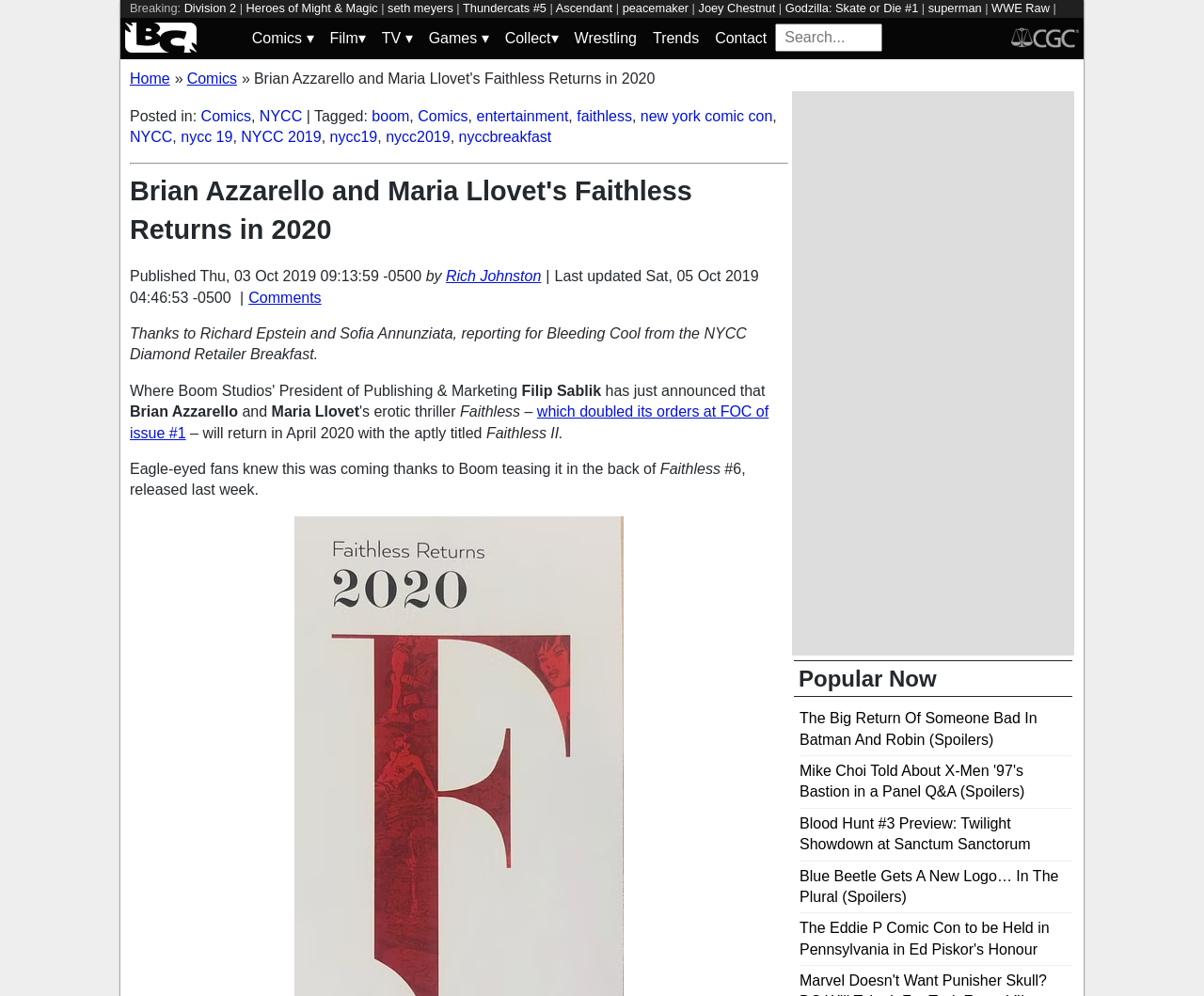Please indicate the bounding box coordinates of the element's region to be clicked to achieve the instruction: "View Comments". Provide the coordinates as four float numbers between 0 and 1, i.e., [left, top, right, bottom].

[0.206, 0.291, 0.267, 0.307]